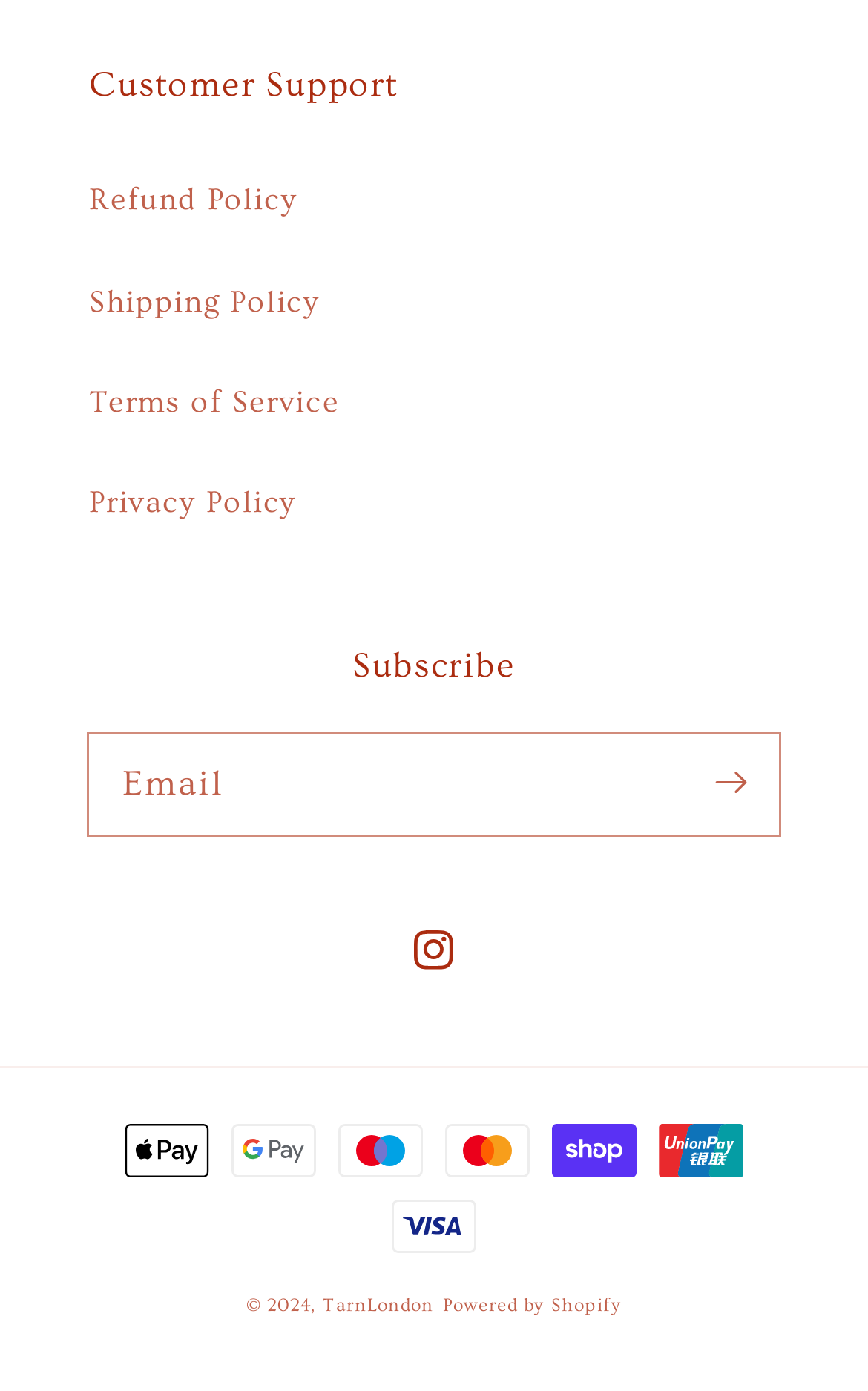What is the purpose of the 'Subscribe' section?
Please provide a detailed and comprehensive answer to the question.

The 'Subscribe' section contains a textbox for email input and a 'Subscribe' button, indicating that it is used to receive updates or newsletters from the website.